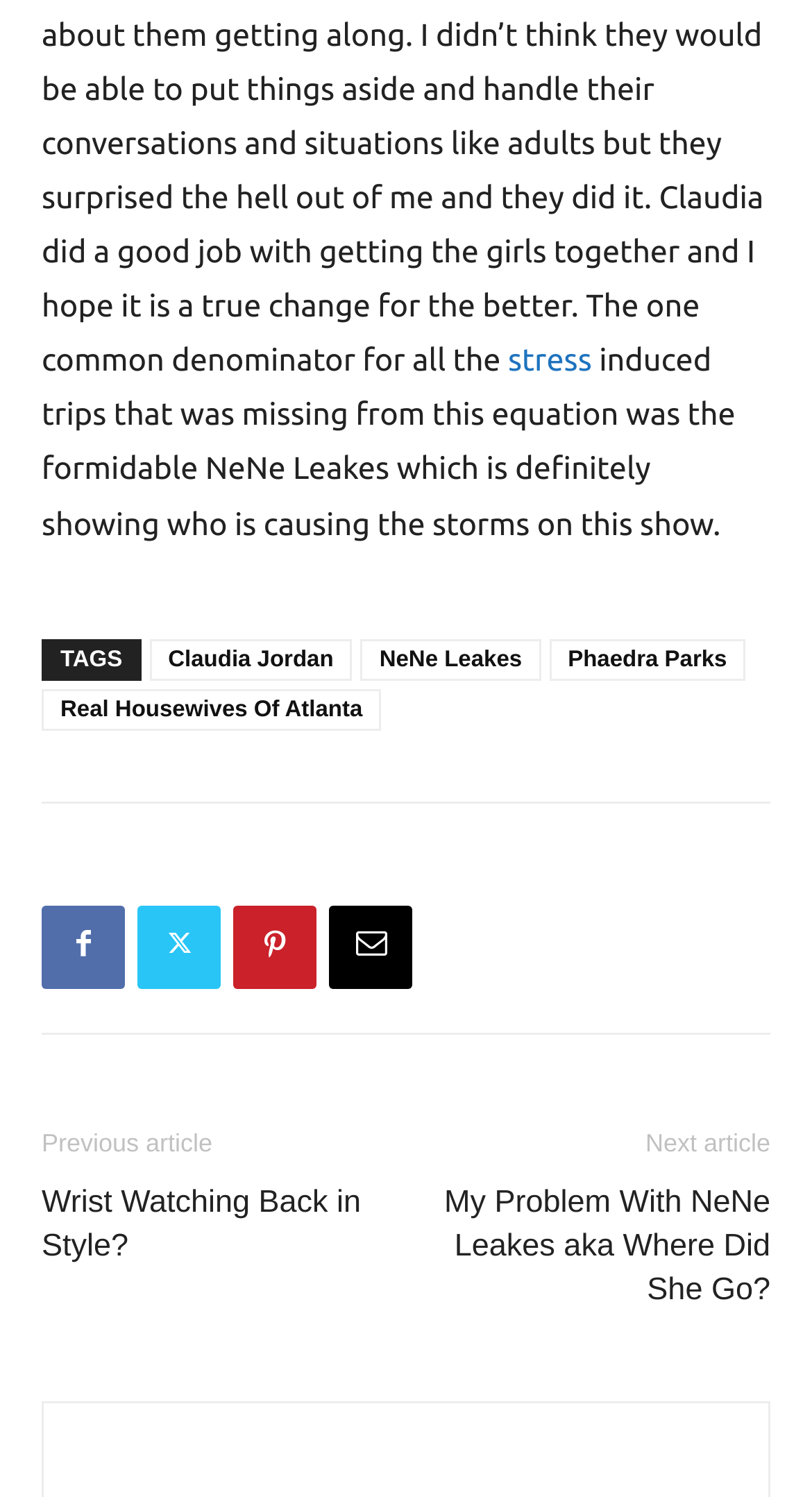Please identify the bounding box coordinates of the area that needs to be clicked to follow this instruction: "Read the article about Wrist Watching Back in Style".

[0.051, 0.788, 0.5, 0.847]